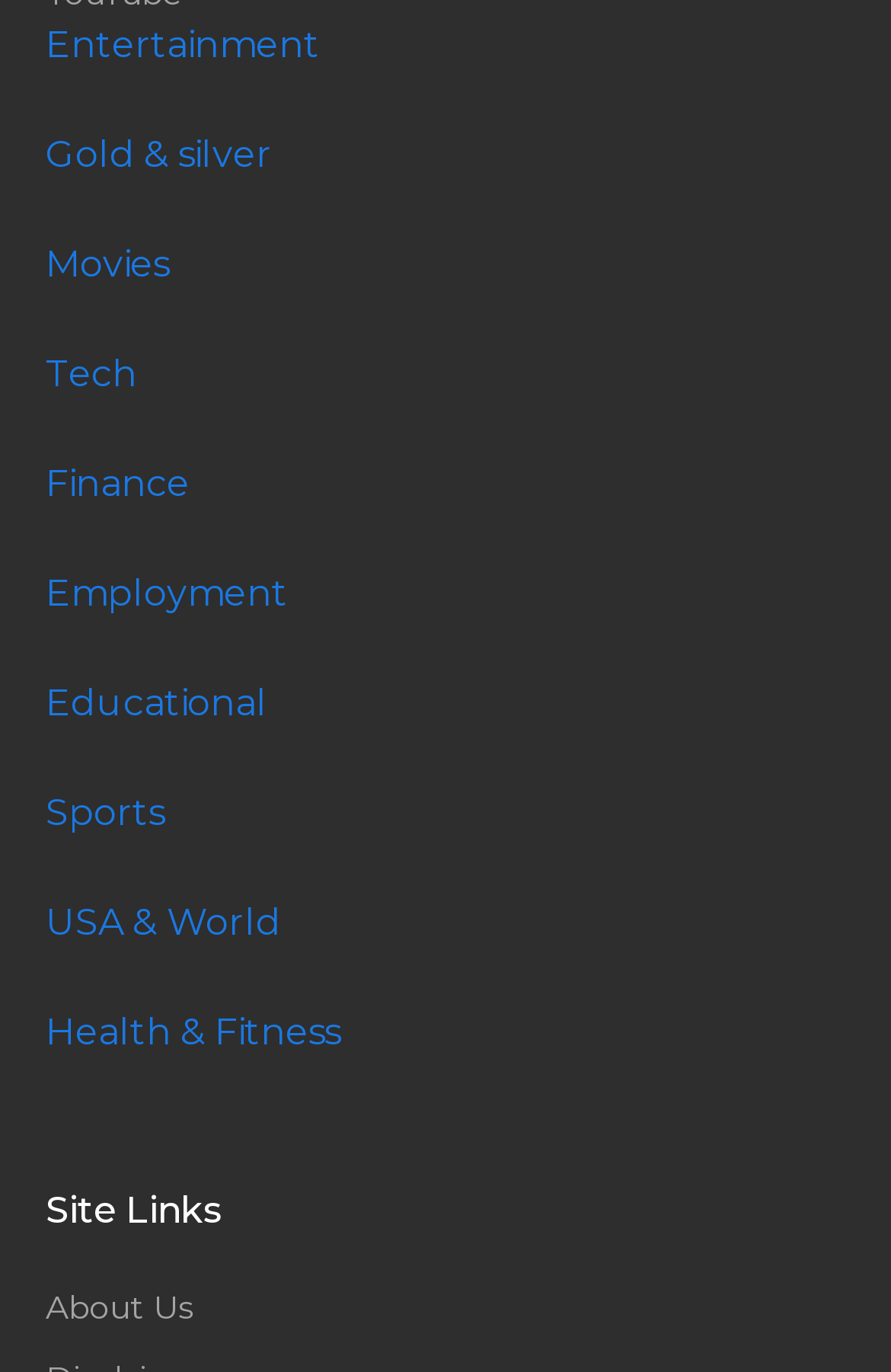What is the first category listed on the webpage?
Using the details shown in the screenshot, provide a comprehensive answer to the question.

I looked at the list of links under the 'Site Links' heading and found that the first category listed is 'Entertainment'.